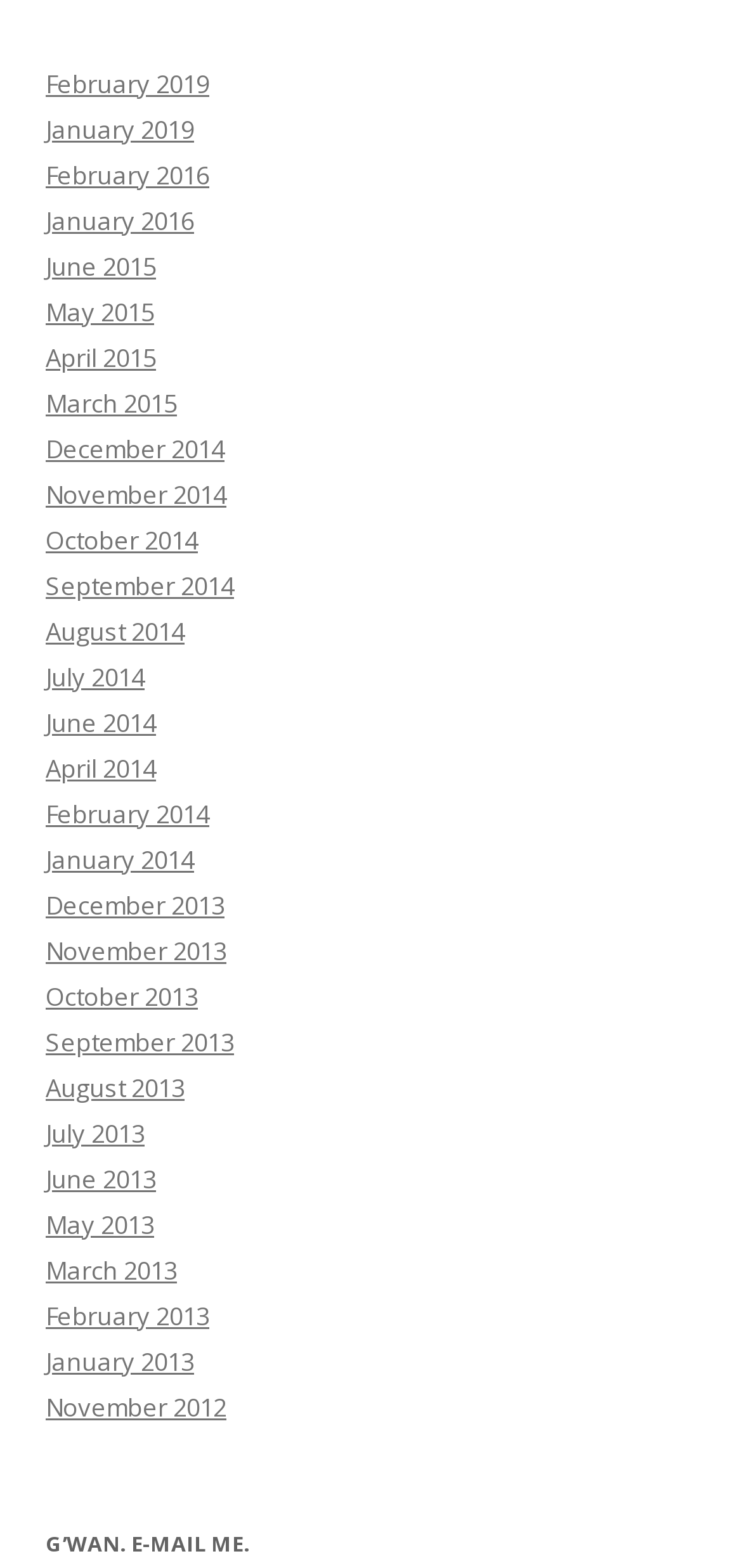Answer the question in a single word or phrase:
What is the earliest month available on this webpage?

November 2012